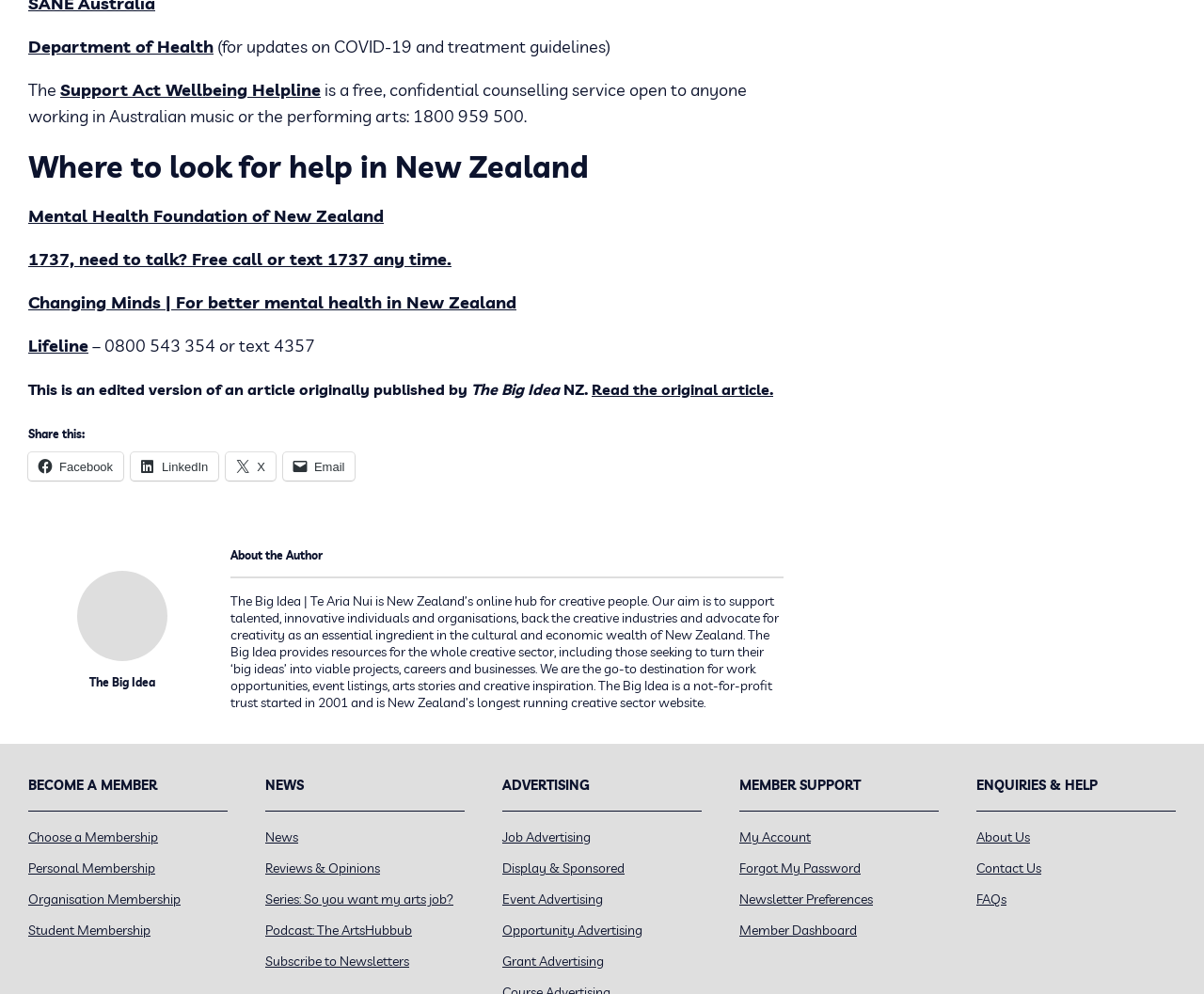Reply to the question with a brief word or phrase: What is the name of the free, confidential counselling service?

Wellbeing Helpline